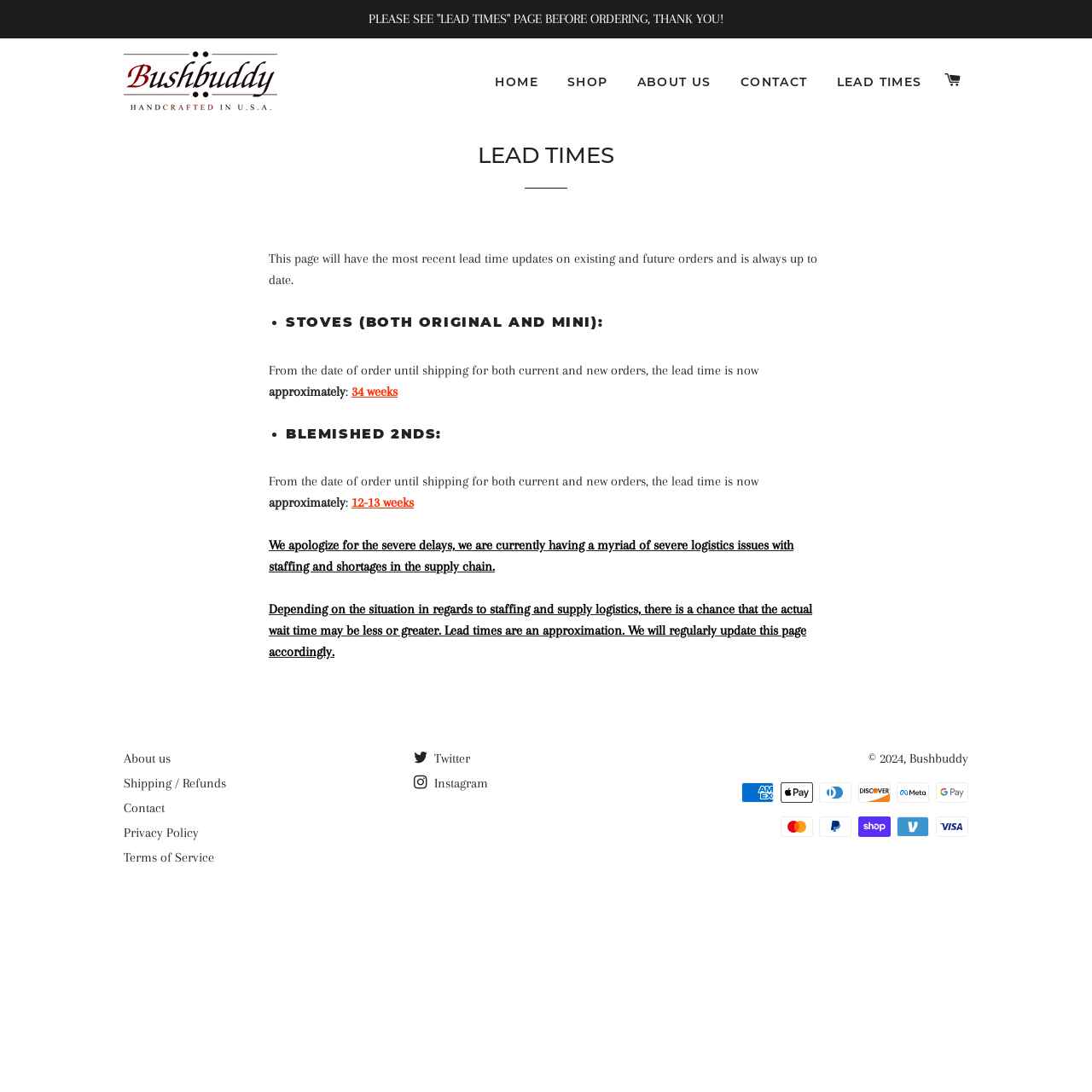Provide the bounding box coordinates for the area that should be clicked to complete the instruction: "Click on the 'CONTACT' link".

[0.666, 0.056, 0.751, 0.096]